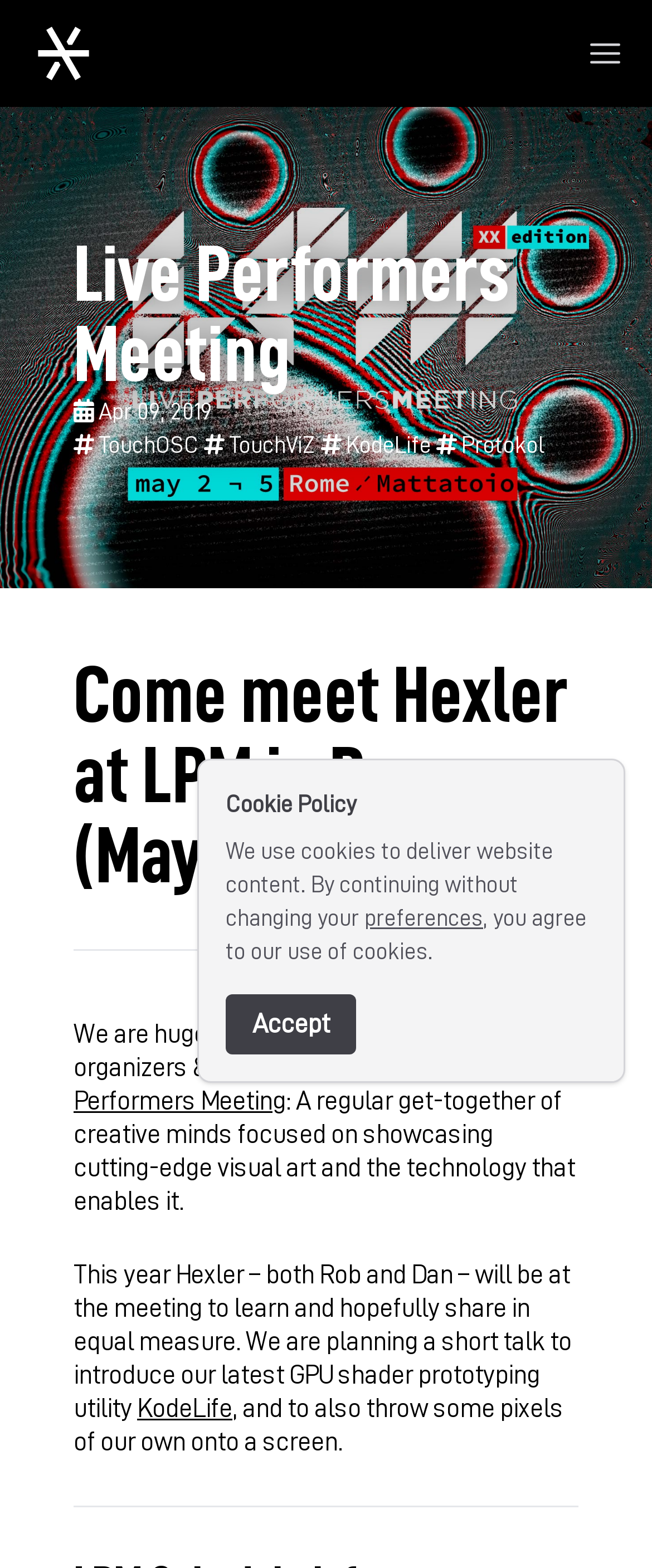What is the location of the meeting mentioned on the webpage?
Please provide a single word or phrase as the answer based on the screenshot.

Rome